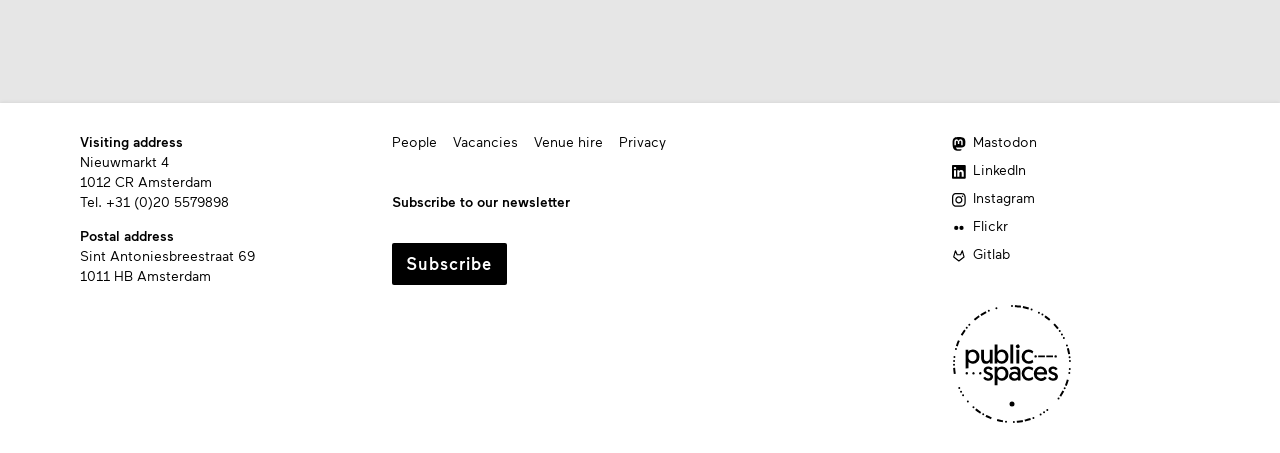Identify the bounding box coordinates of the area that should be clicked in order to complete the given instruction: "Click on People". The bounding box coordinates should be four float numbers between 0 and 1, i.e., [left, top, right, bottom].

[0.306, 0.292, 0.341, 0.336]